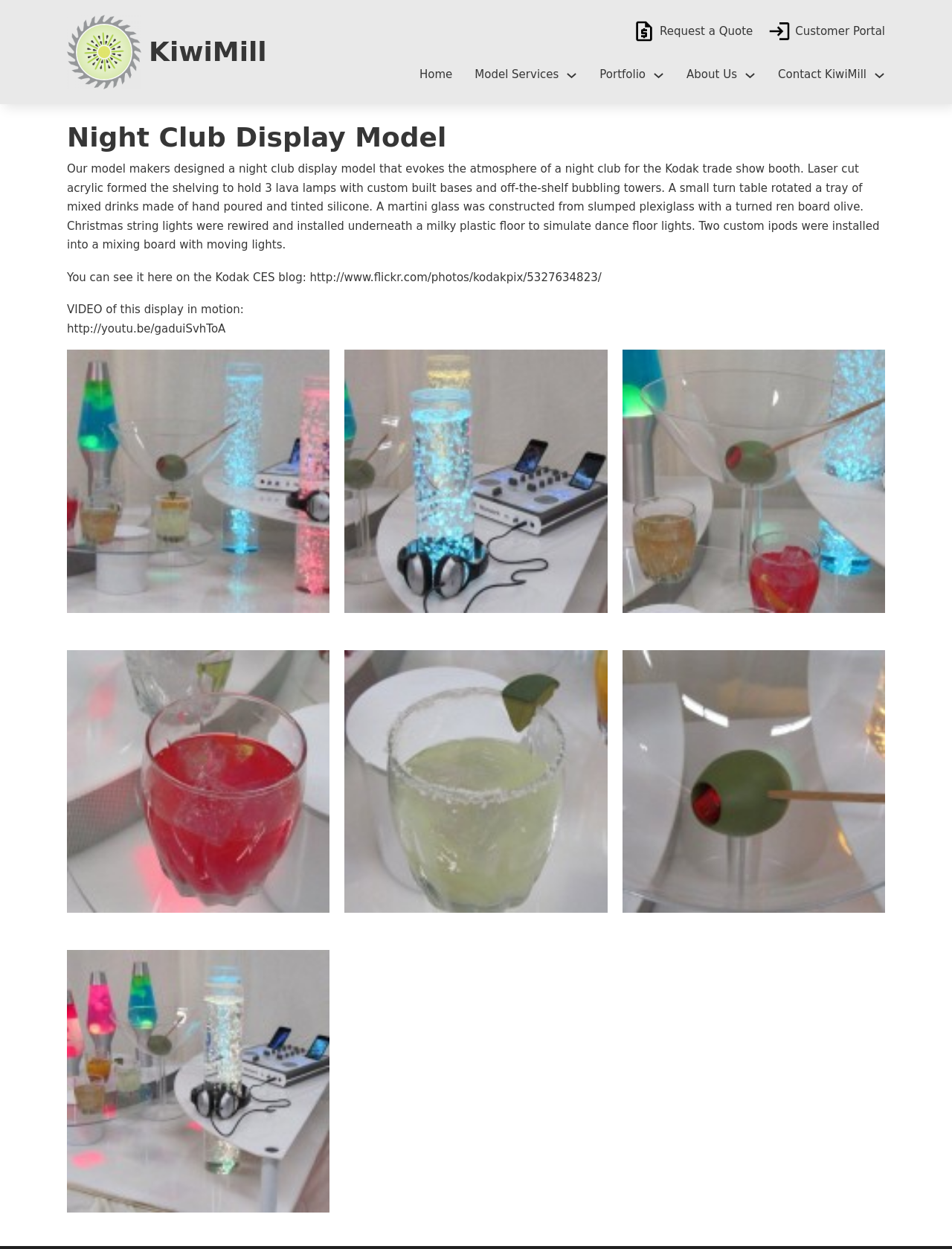Please determine the bounding box coordinates for the element that should be clicked to follow these instructions: "Click on 'finishing a degree'".

None